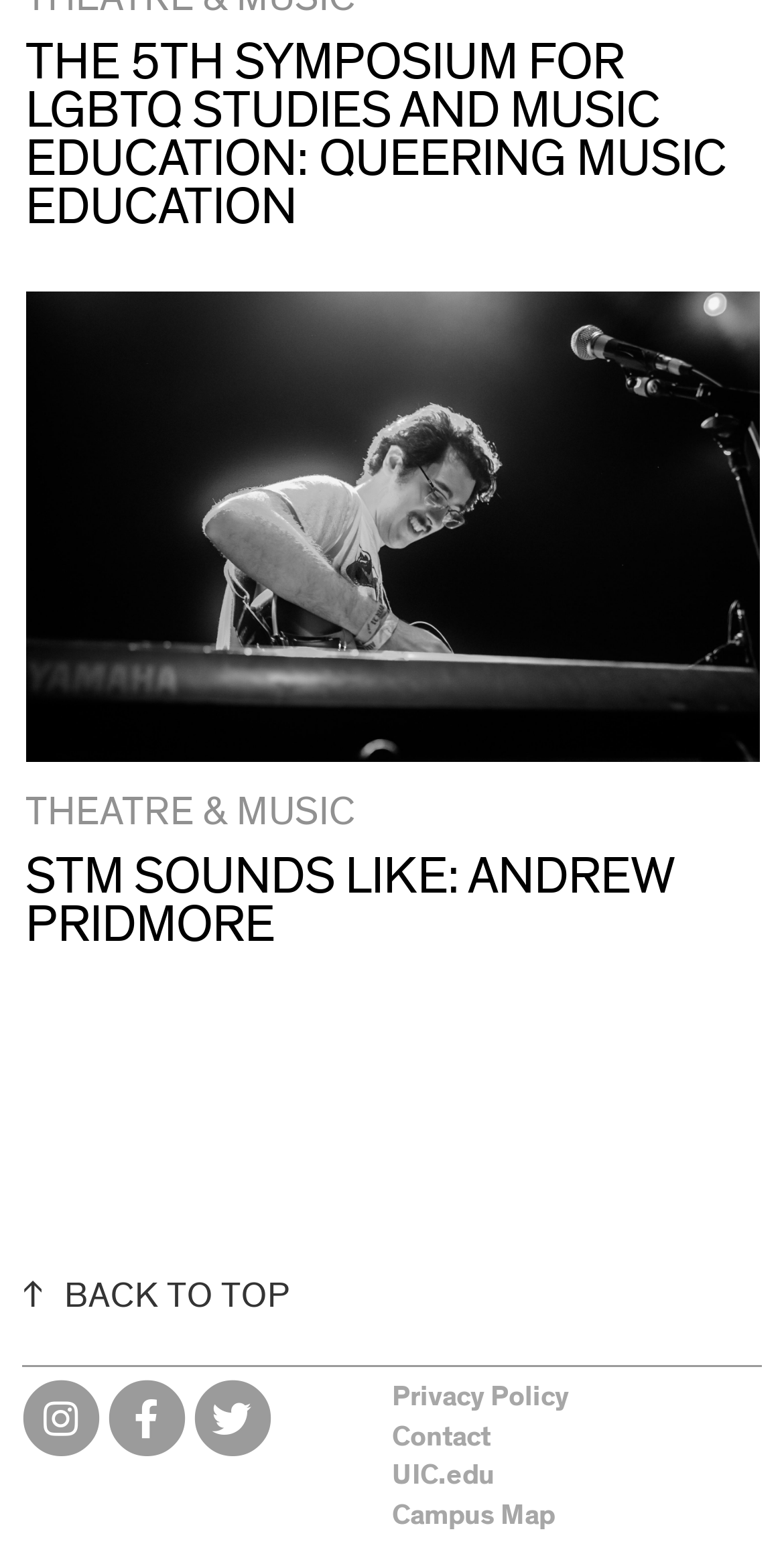Respond to the following query with just one word or a short phrase: 
How many links are at the bottom of the webpage?

5